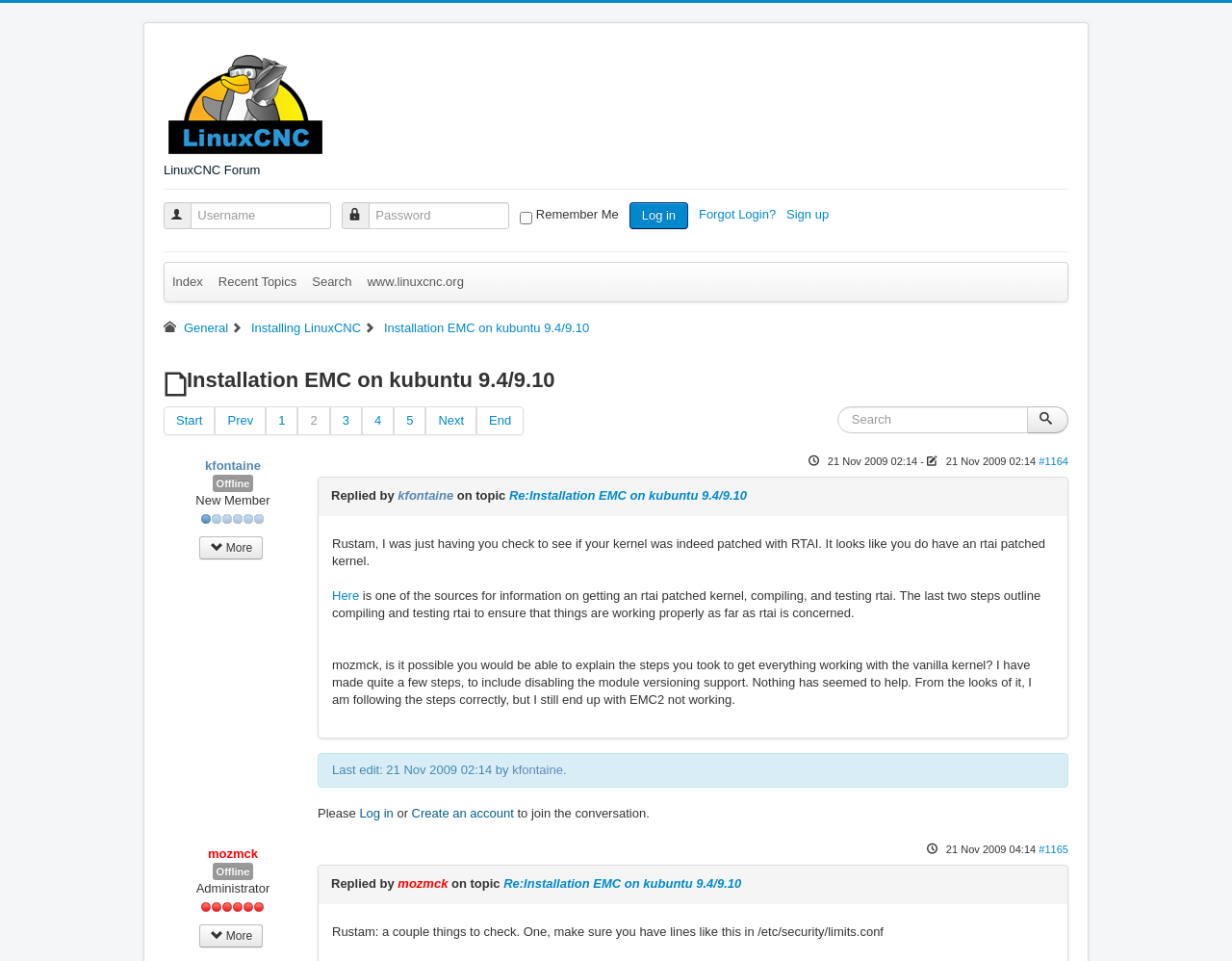Highlight the bounding box of the UI element that corresponds to this description: "Next".

[0.346, 0.423, 0.387, 0.453]